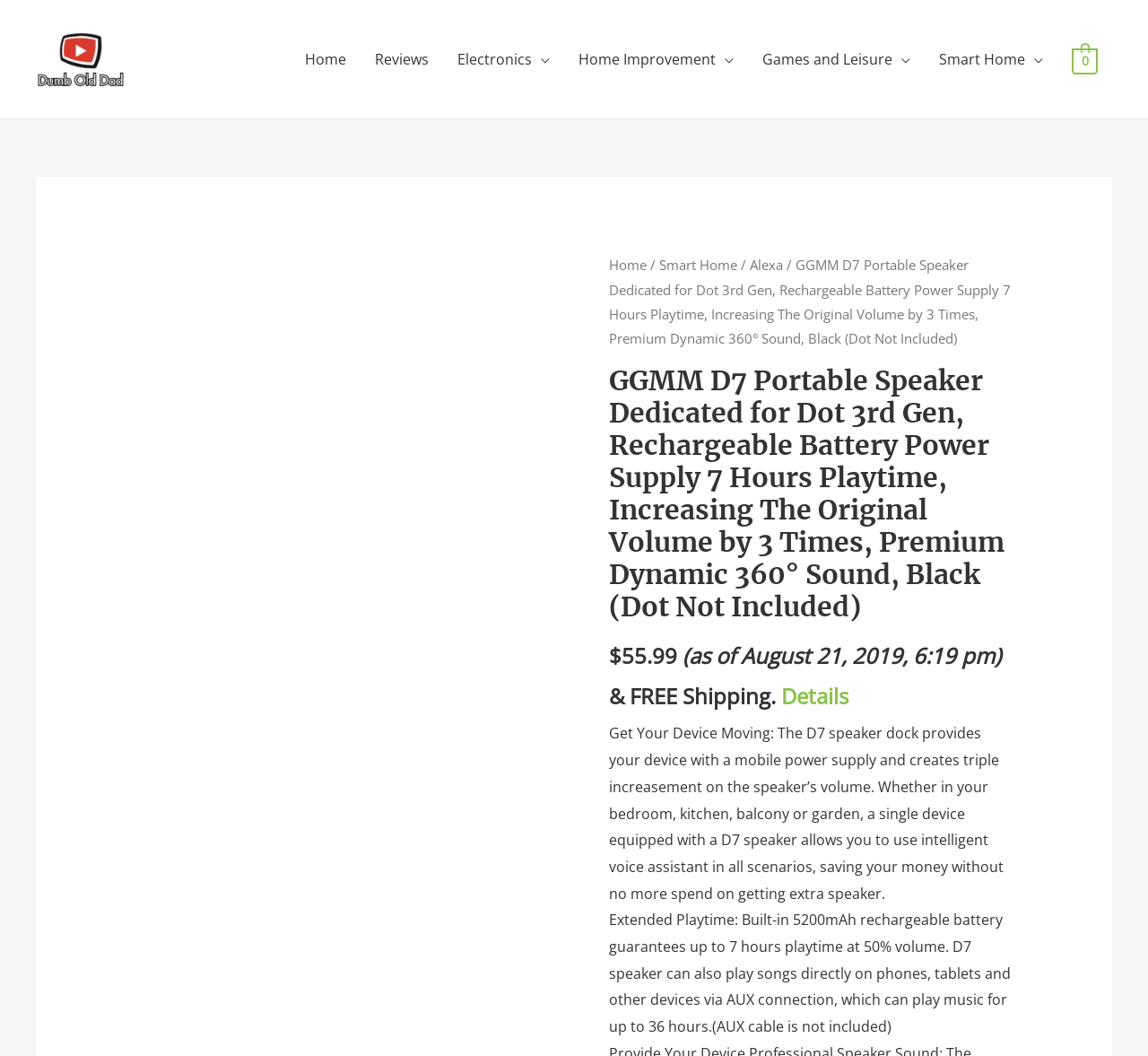Determine the bounding box coordinates of the UI element described by: "Games and Leisure".

[0.652, 0.029, 0.806, 0.083]